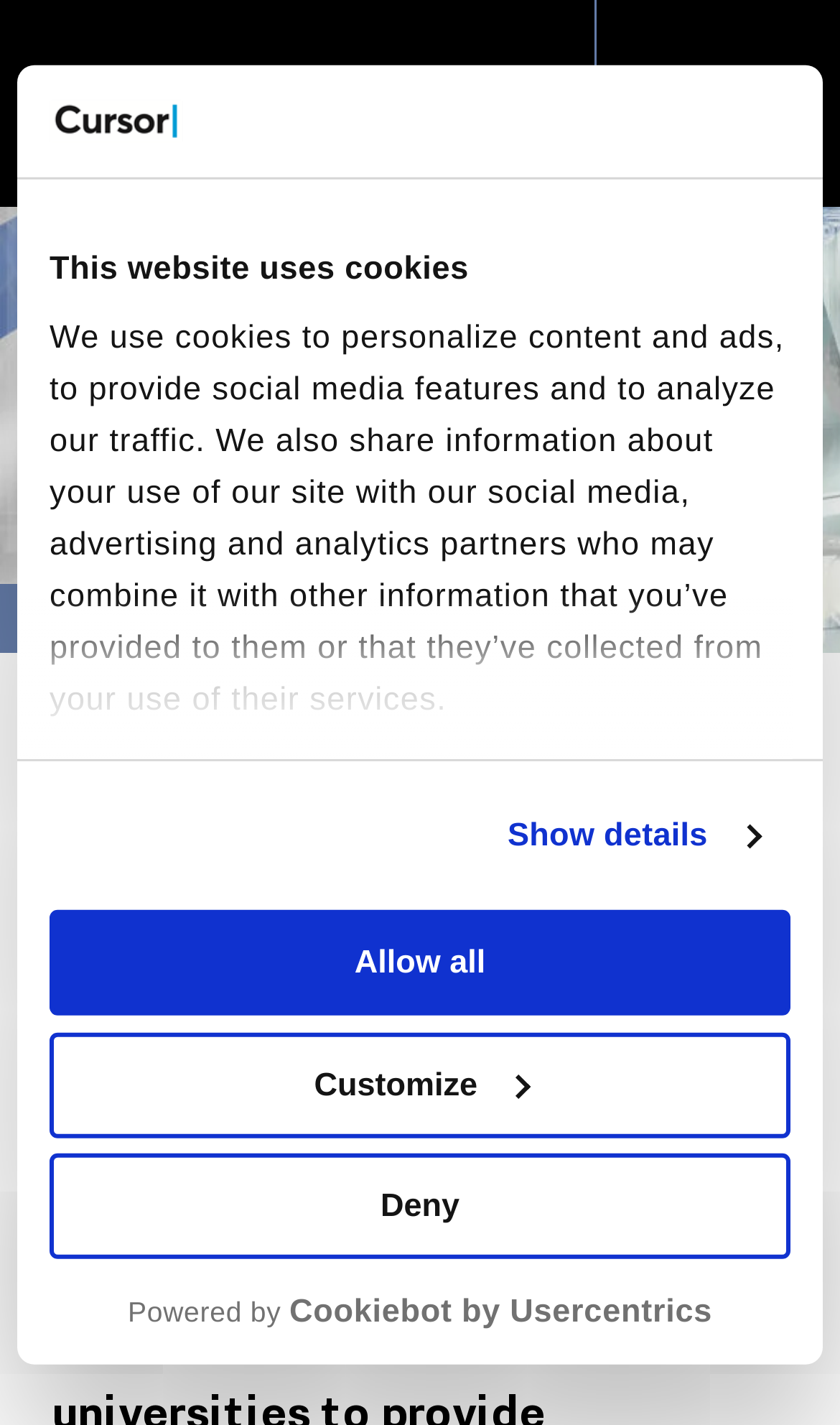What is the date of the article?
Give a comprehensive and detailed explanation for the question.

The date of the article is mentioned at the top of the webpage, below the title of the article.